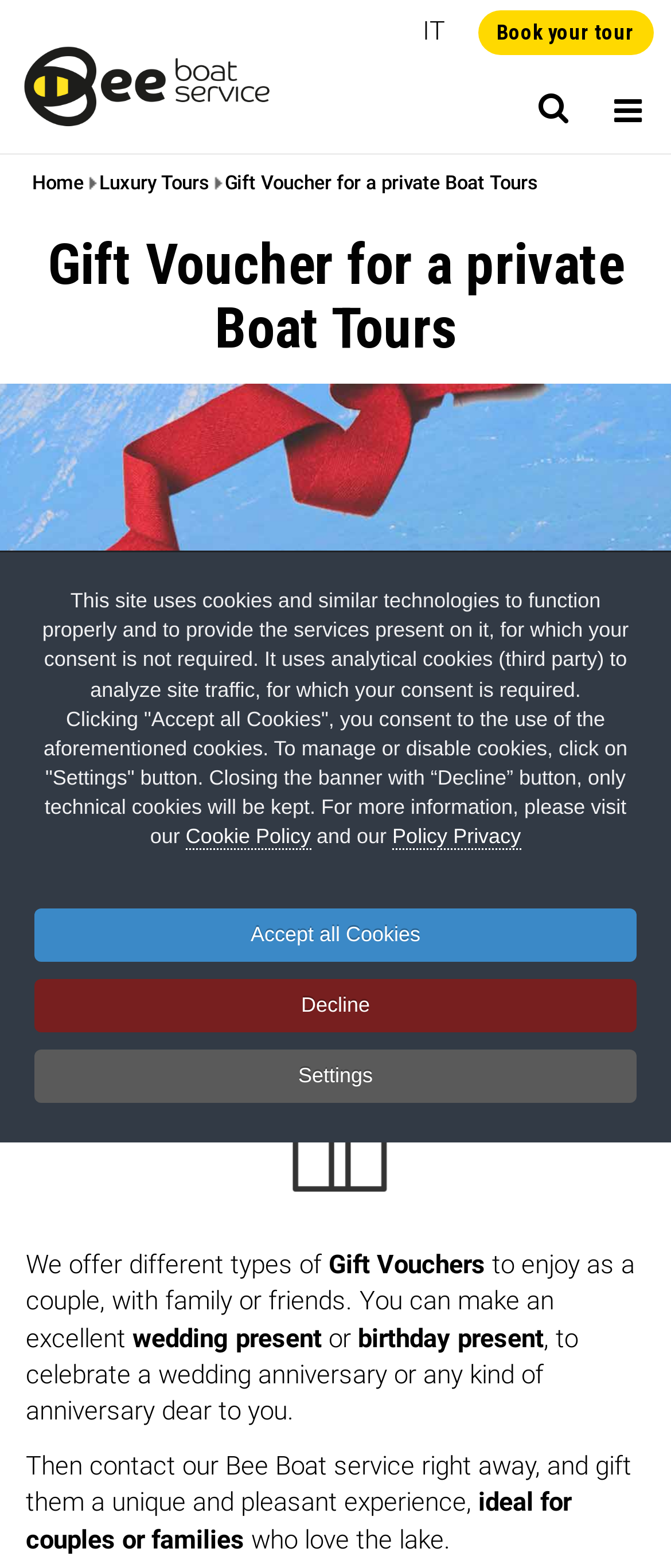Bounding box coordinates should be in the format (top-left x, top-left y, bottom-right x, bottom-right y) and all values should be floating point numbers between 0 and 1. Determine the bounding box coordinate for the UI element described as: title="condividi facebook"

[0.808, 0.573, 0.833, 0.595]